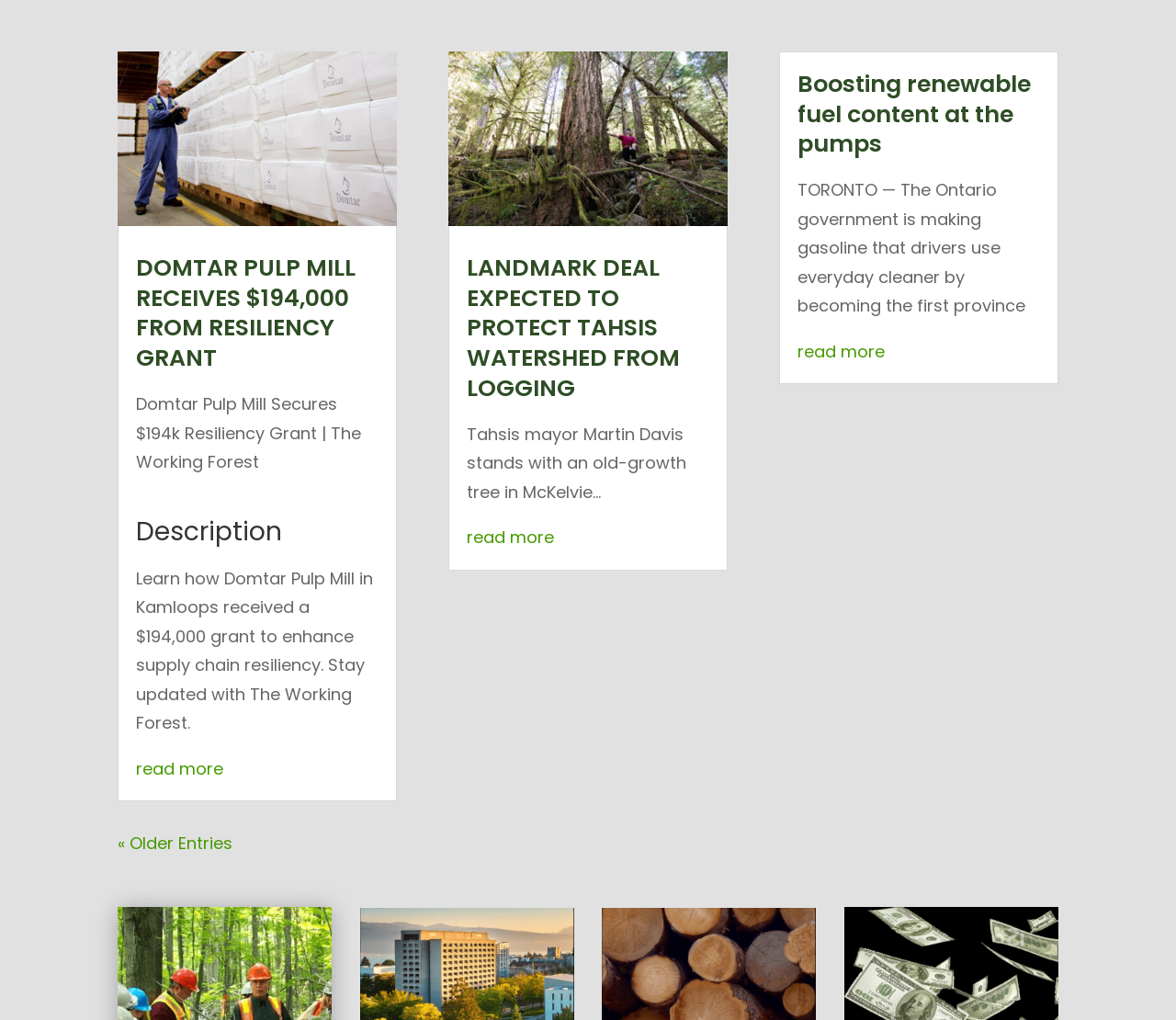Locate the bounding box coordinates of the clickable part needed for the task: "Learn about the landmark deal to protect the Tahsis watershed".

[0.397, 0.516, 0.471, 0.538]